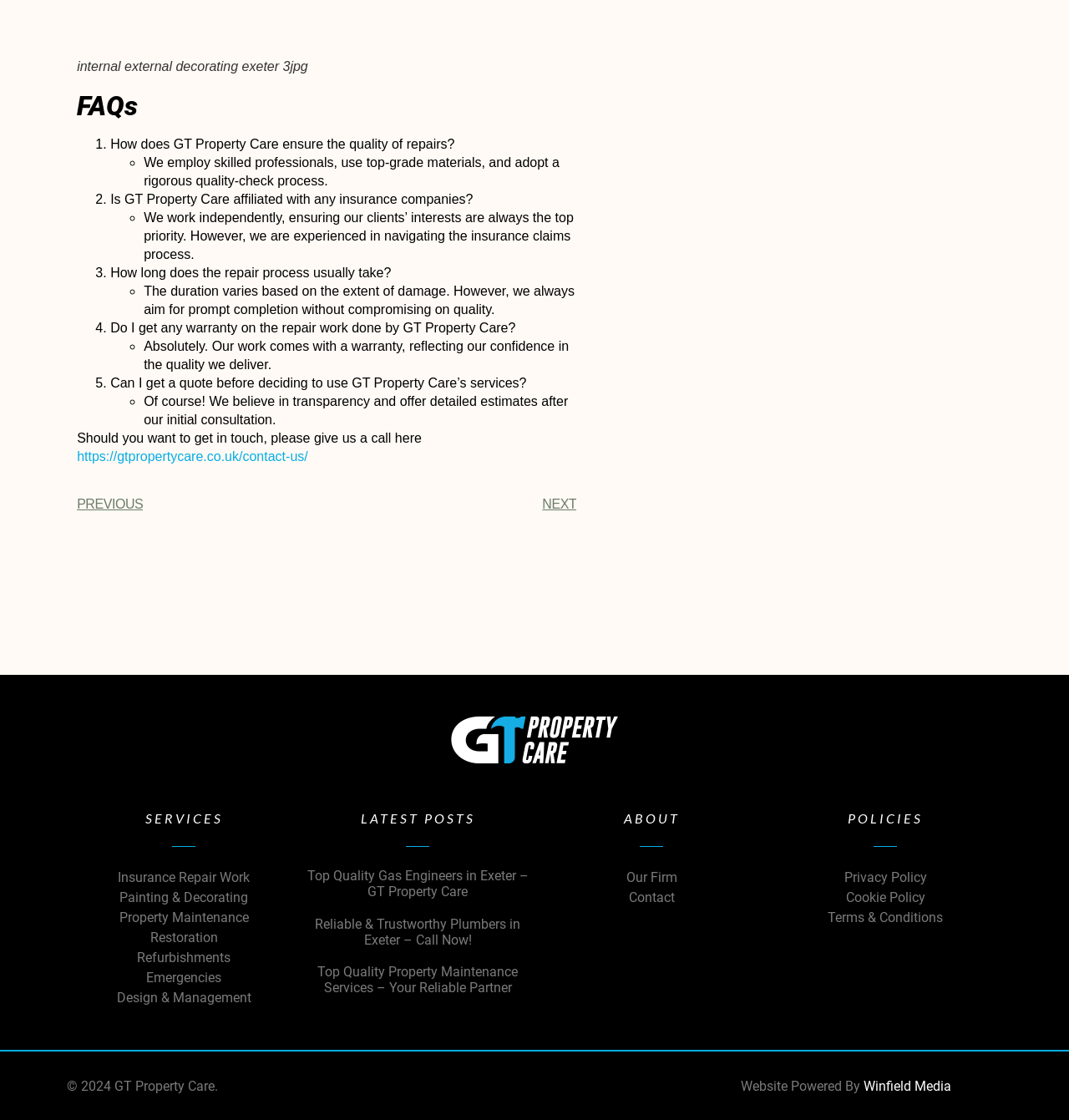Provide a short, one-word or phrase answer to the question below:
How many latest posts are listed?

3